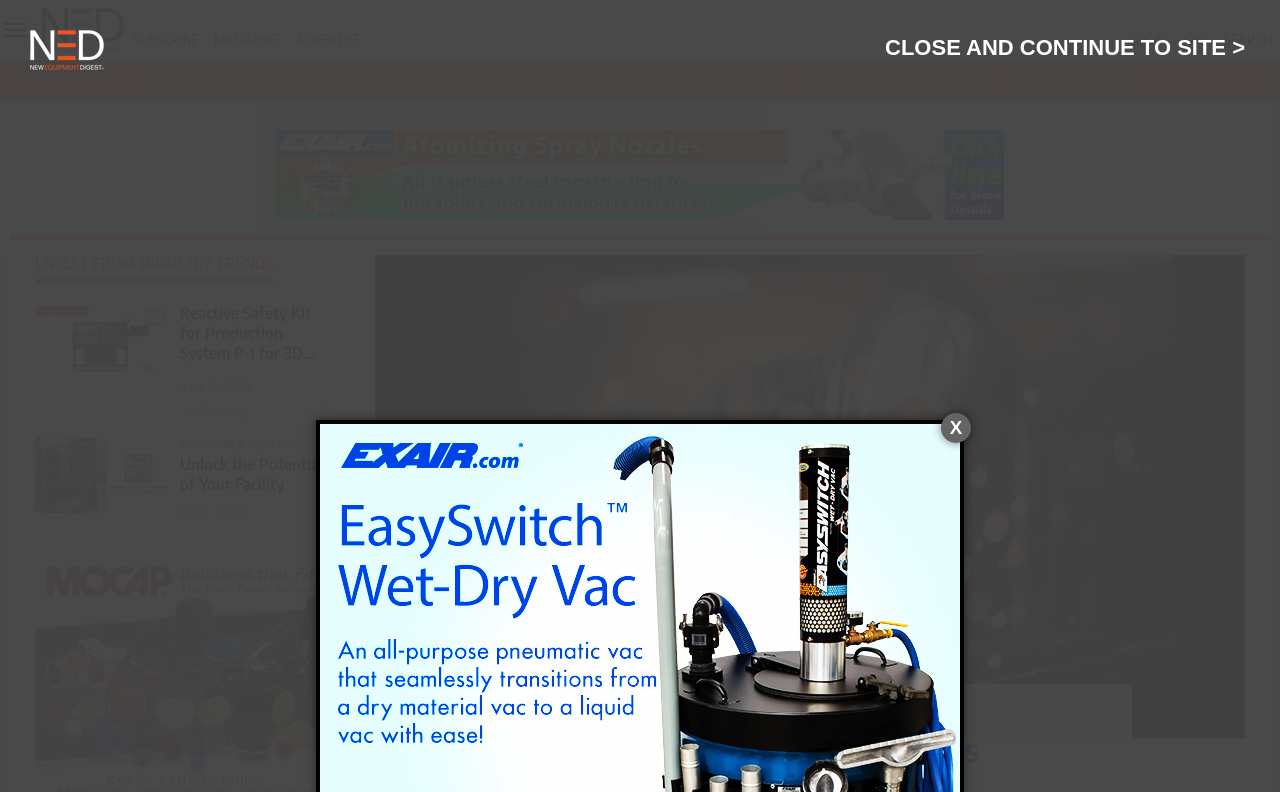Identify the bounding box coordinates of the specific part of the webpage to click to complete this instruction: "Search for products".

[0.956, 0.039, 0.994, 0.061]